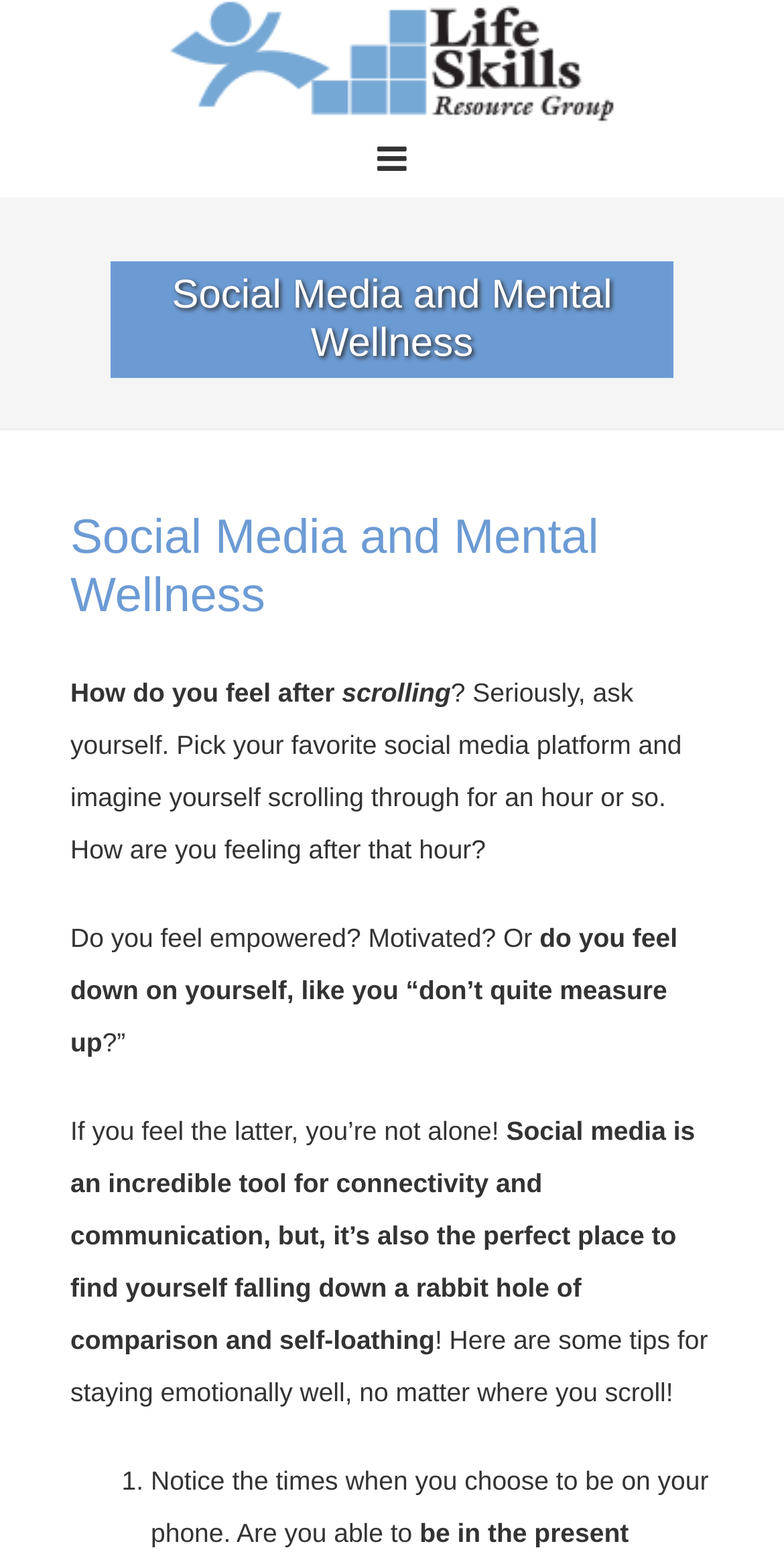Provide an in-depth caption for the elements present on the webpage.

The webpage is about social media and mental wellness, with a focus on the potential negative effects of social media on one's self-esteem. At the top of the page, there is a heading that reads "Social Media and Mental Wellness" in a large font size. Below this heading, there is a paragraph of text that asks the reader to reflect on how they feel after scrolling through their favorite social media platform for an hour. The text then poses a series of questions, including whether the reader feels empowered or motivated, or if they feel down on themselves.

To the left of the heading, there are two links, one with a Facebook icon and another with the text "Social Media and Mental Wellness". The Facebook icon is located slightly above the heading, while the text link is aligned with the heading.

The main content of the page is divided into sections, with each section separated by a small gap. The first section discusses the potential negative effects of social media, with a paragraph of text that mentions the "rabbit hole of comparison and self-loathing" that social media can create.

Below this section, there is a list of tips for staying emotionally well while using social media. The list is numbered, with the first item starting with "1." and discussing the importance of noticing when one chooses to be on their phone. The text is written in a conversational tone, with a focus on providing practical advice for readers.